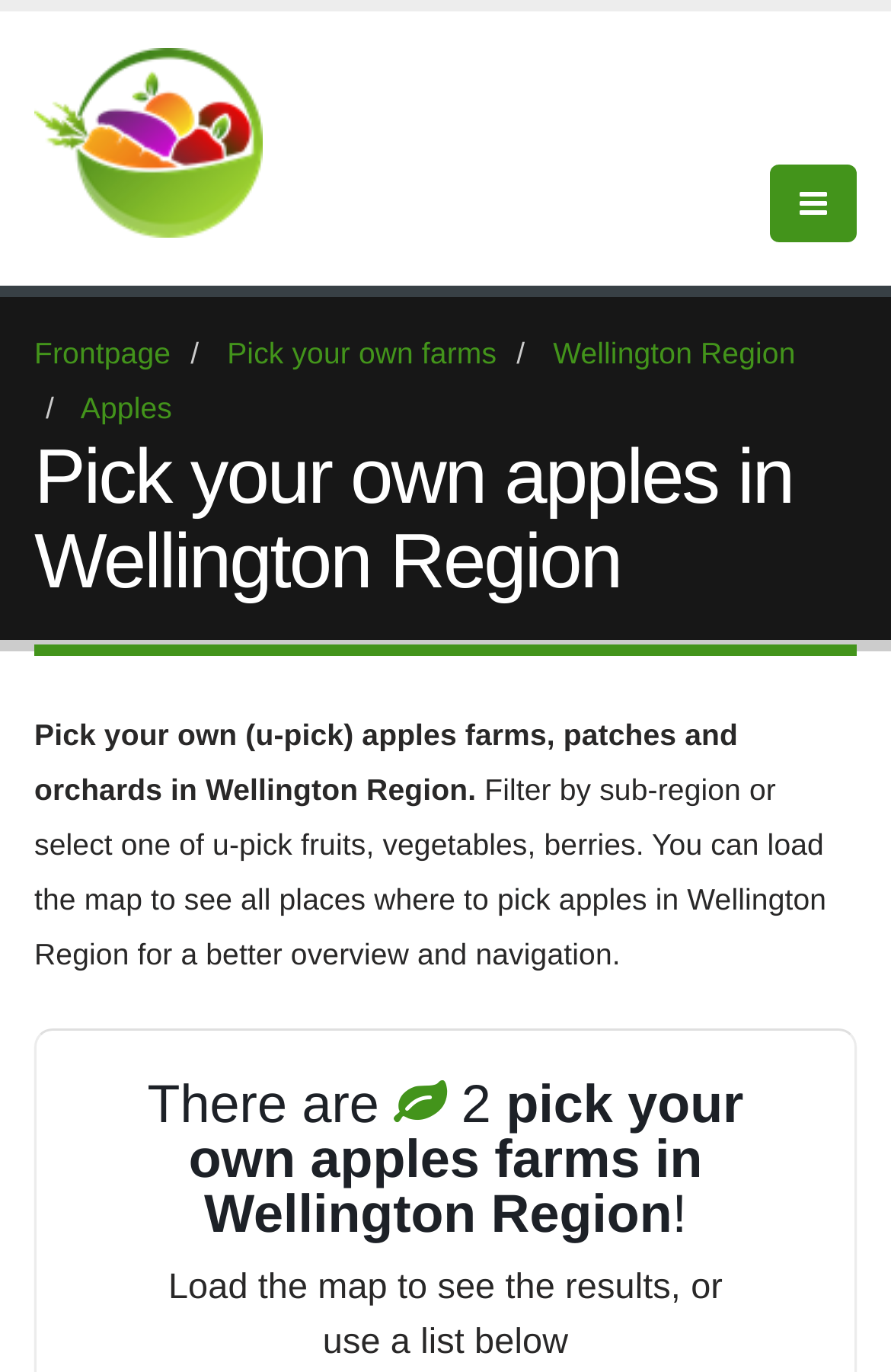From the element description: "Proceed to checkout", extract the bounding box coordinates of the UI element. The coordinates should be expressed as four float numbers between 0 and 1, in the order [left, top, right, bottom].

None